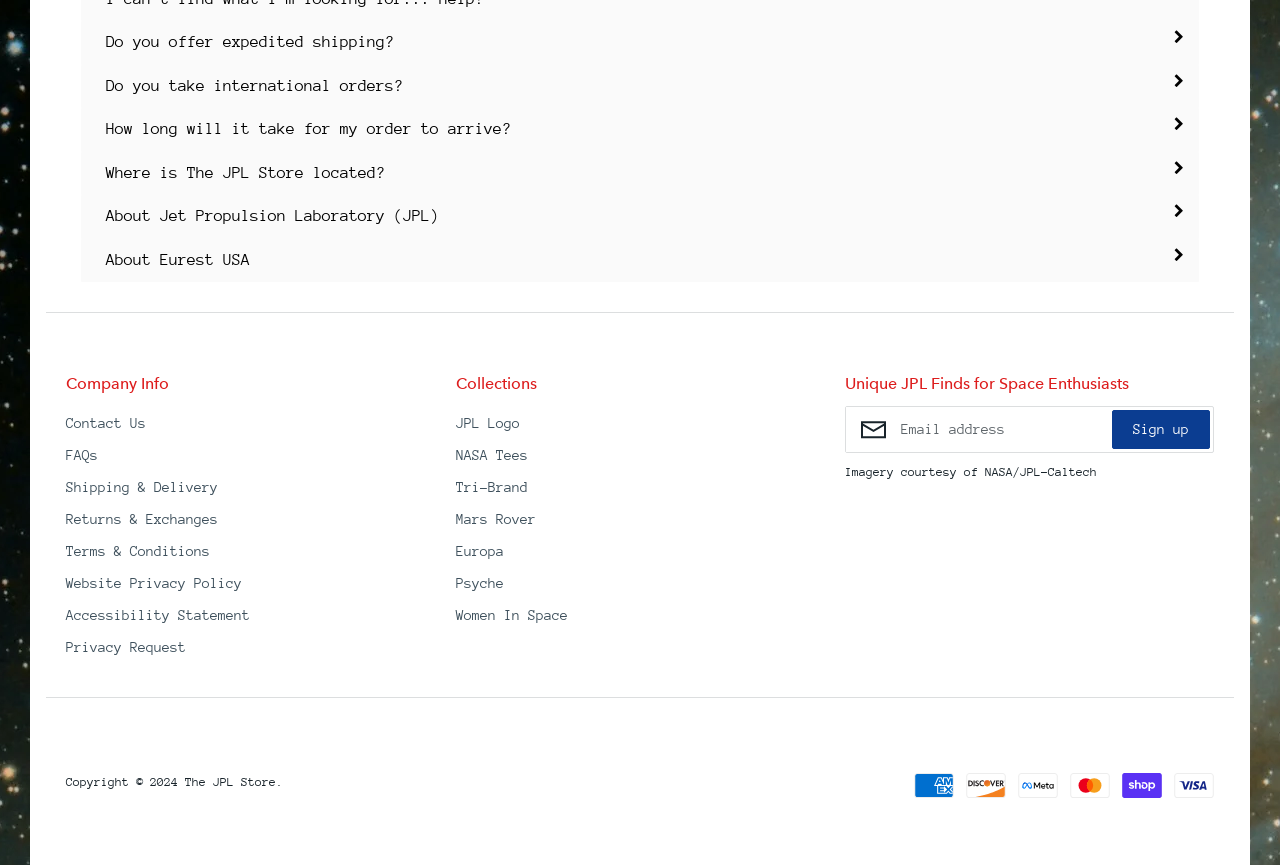Identify the bounding box coordinates for the UI element described as: "Women In Space". The coordinates should be provided as four floats between 0 and 1: [left, top, right, bottom].

[0.356, 0.697, 0.443, 0.725]